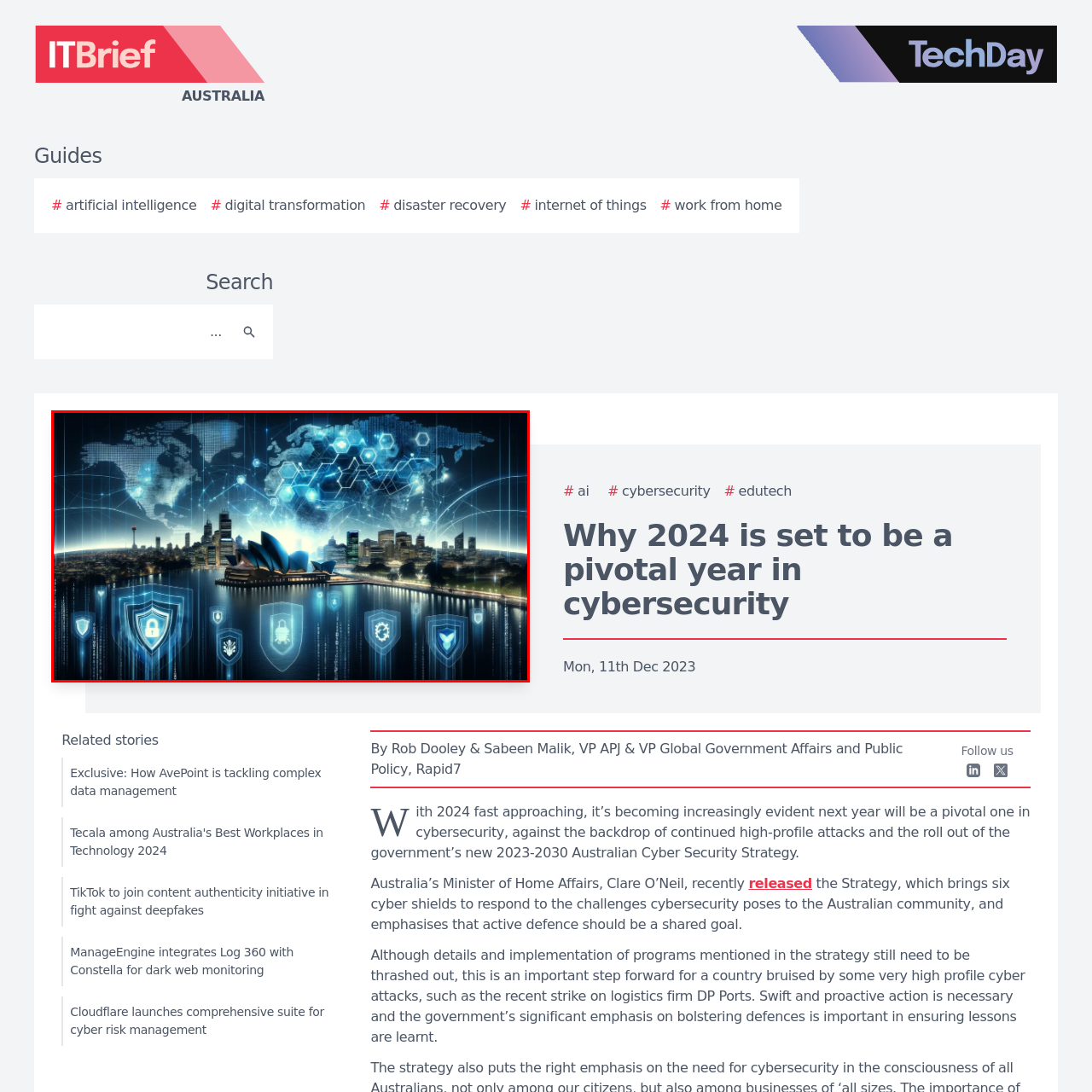Take a close look at the image outlined by the red bounding box and give a detailed response to the subsequent question, with information derived from the image: What do the glowing shield icons symbolize?

The glowing shield icons overlaid on the scene represent various cybersecurity themes, including protection, surveillance, and health, as indicated by the padlock, bell, and heart symbols respectively.